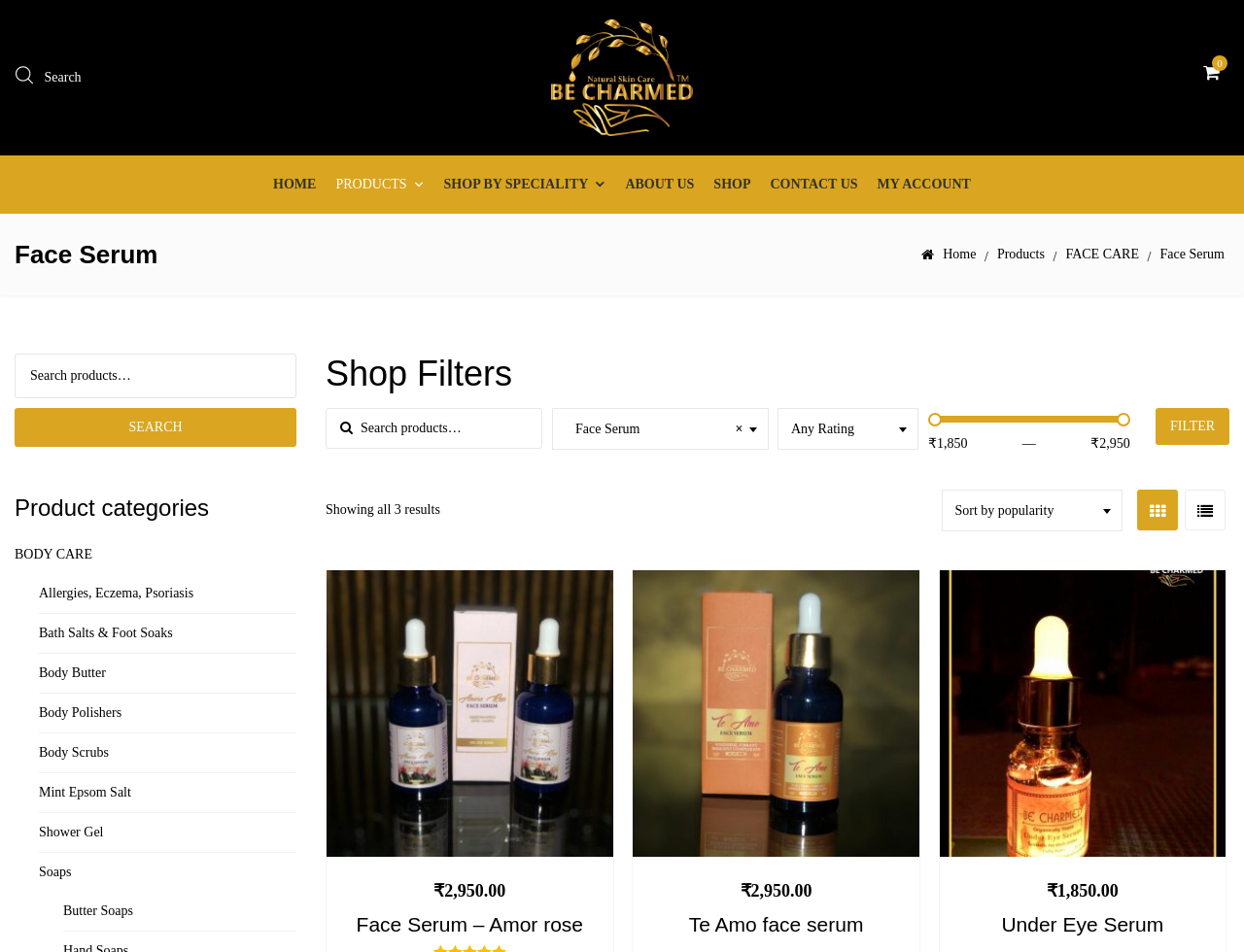Find the bounding box of the web element that fits this description: "Te Amo face serum".

[0.524, 0.96, 0.723, 0.982]